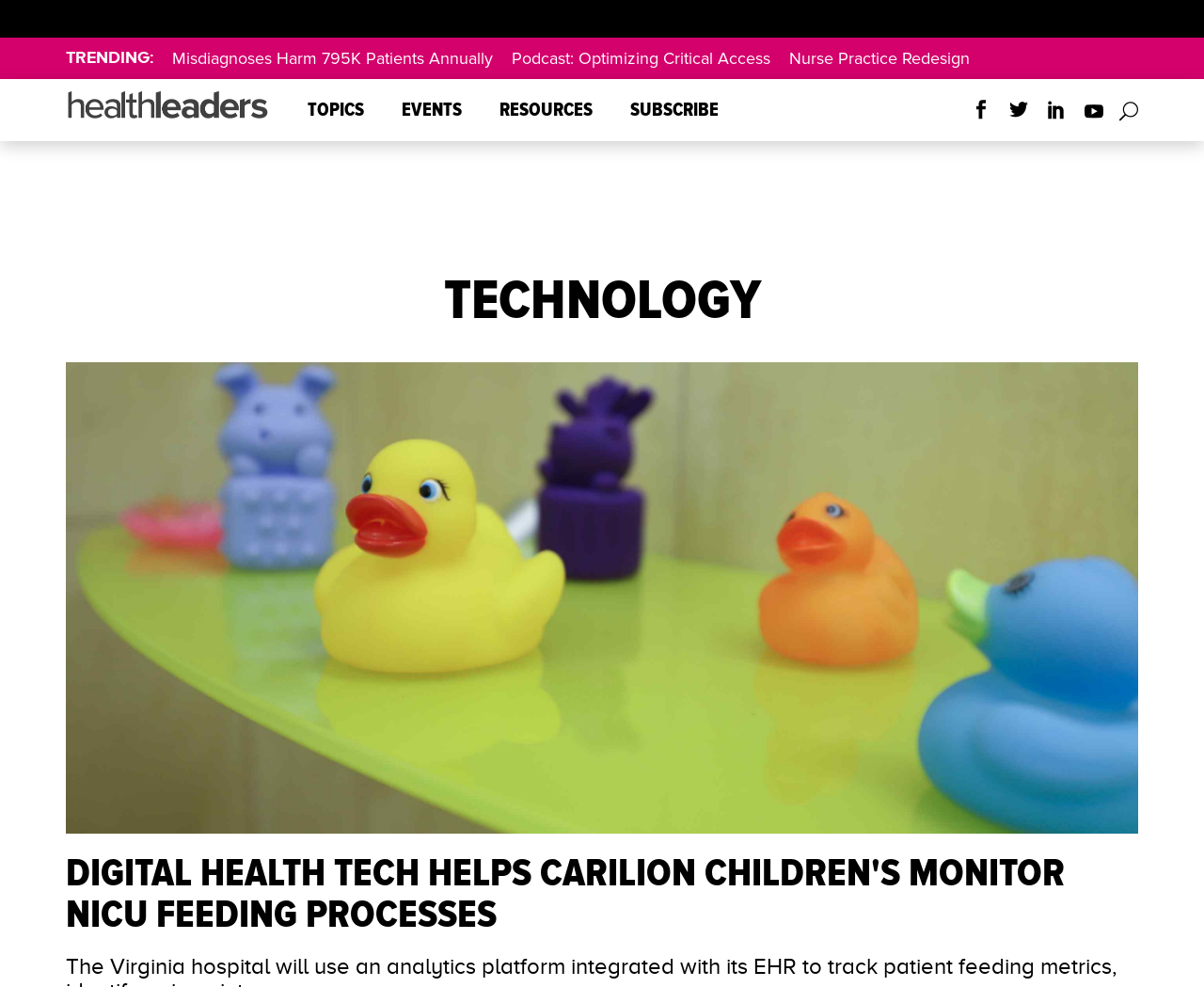Determine the bounding box coordinates for the region that must be clicked to execute the following instruction: "Subscribe to newsletter".

[0.508, 0.08, 0.612, 0.143]